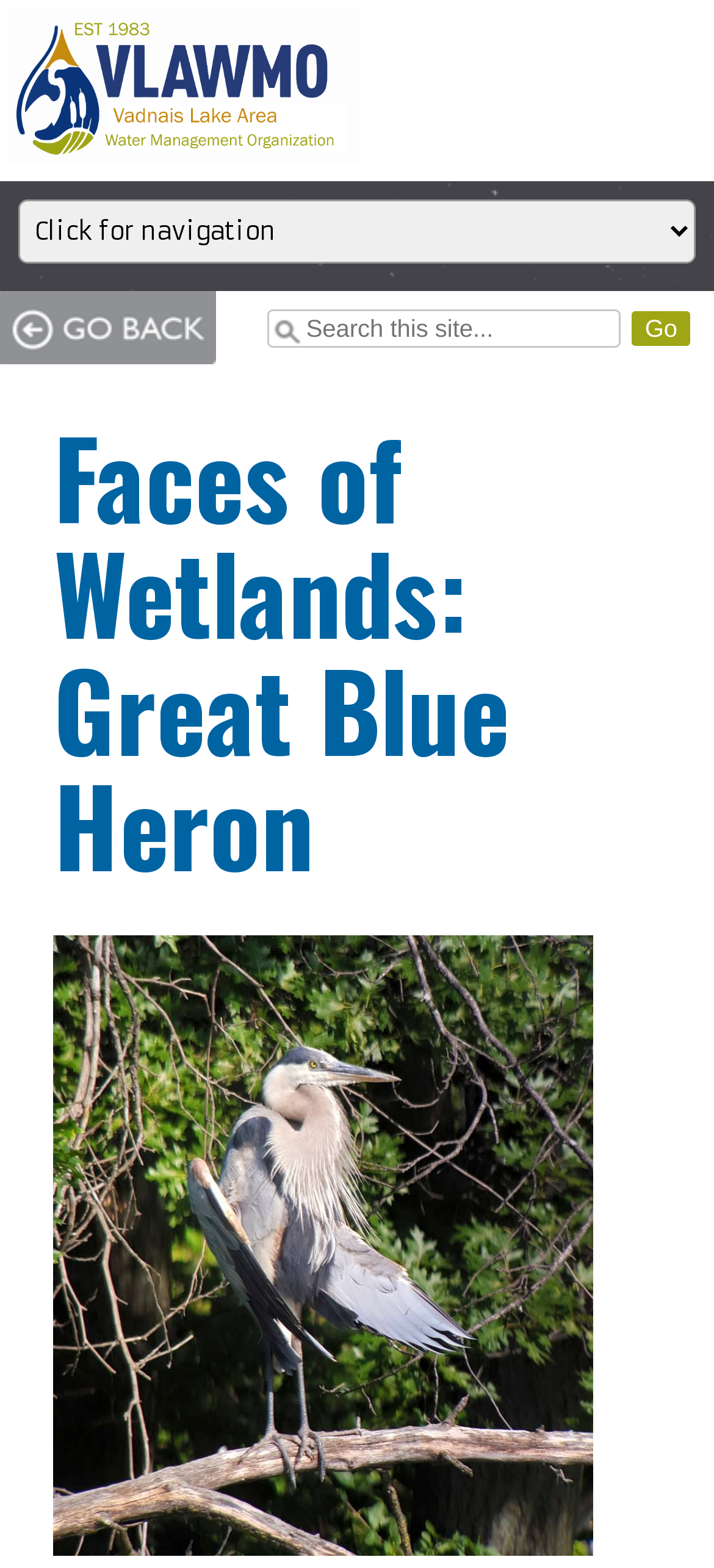Convey a detailed summary of the webpage, mentioning all key elements.

The webpage is about the Great Blue Heron, a part of a series on plants and animals found in Minnesota wetlands. At the top left corner, there is a VLAWMo logo that links to the homepage. Next to the logo, there is a combobox. Below the combobox, there is a non-descriptive text element, followed by a heading element that is also empty. 

On the right side of the page, there is a search box with a placeholder text "Search this site..." and a "Go" button next to it. The main content of the page is headed by a title "Faces of Wetlands: Great Blue Heron", which is positioned below the search box and takes up a significant portion of the page.